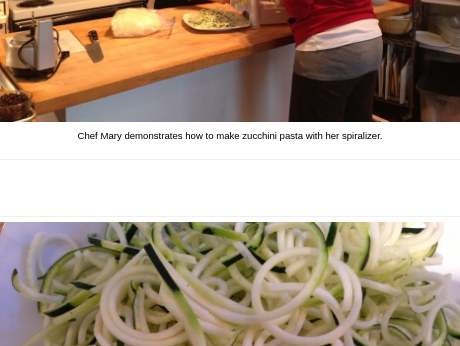Reply to the question with a single word or phrase:
What type of atmosphere is hinted at in the background?

Warm and inviting kitchen